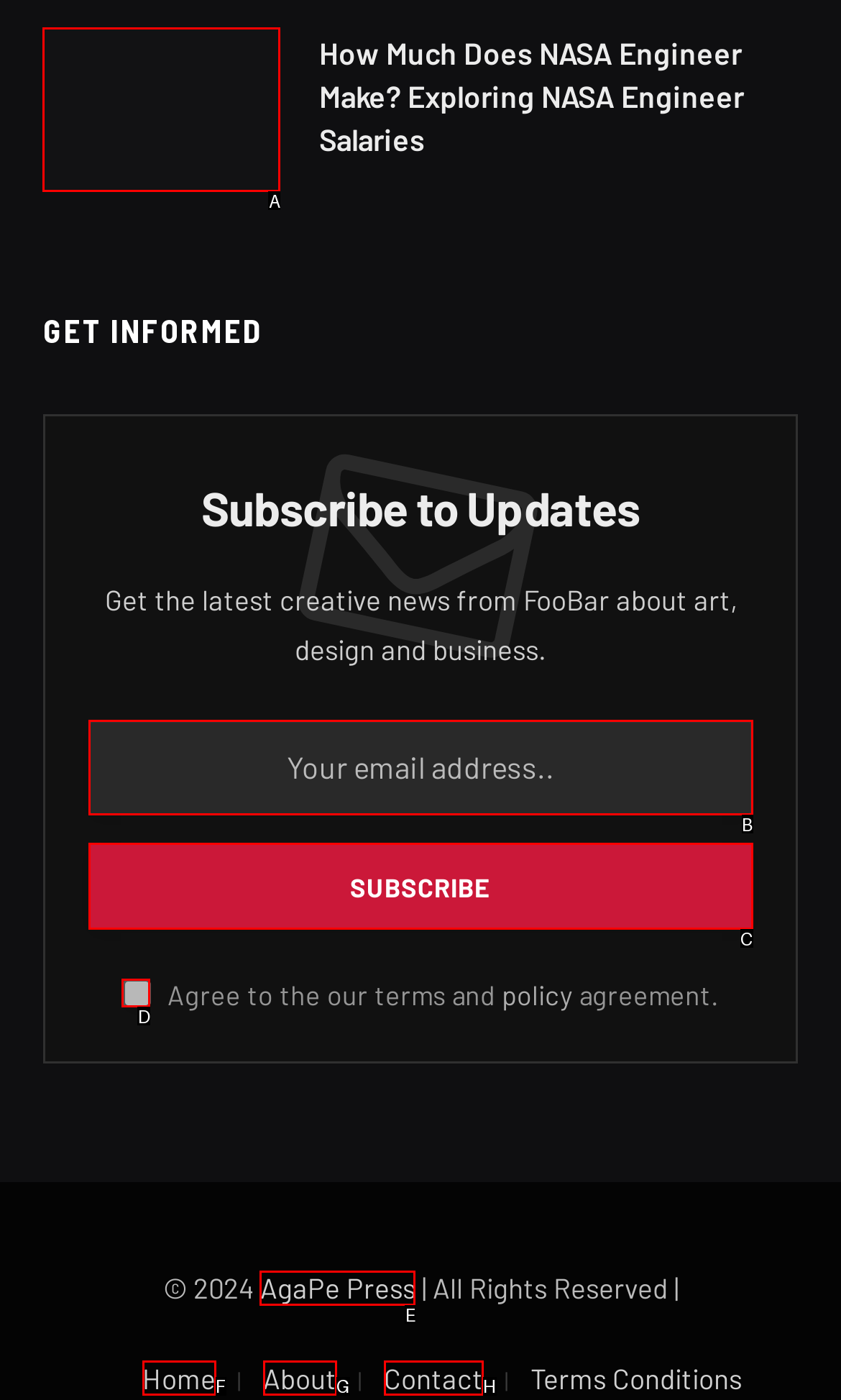From the given choices, which option should you click to complete this task: Read about NASA engineer salaries? Answer with the letter of the correct option.

A